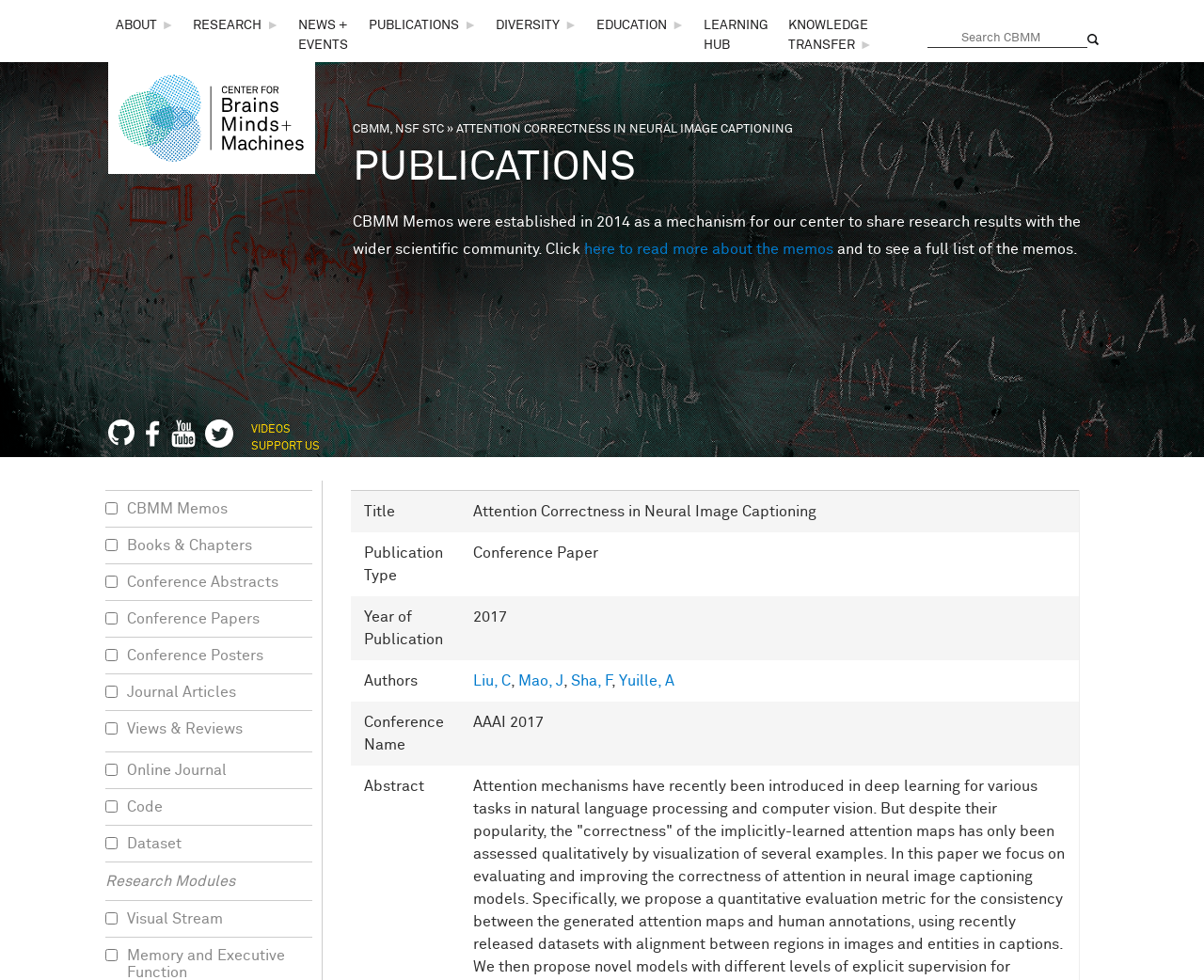Determine the bounding box for the HTML element described here: "Mao, J". The coordinates should be given as [left, top, right, bottom] with each number being a float between 0 and 1.

[0.431, 0.687, 0.468, 0.702]